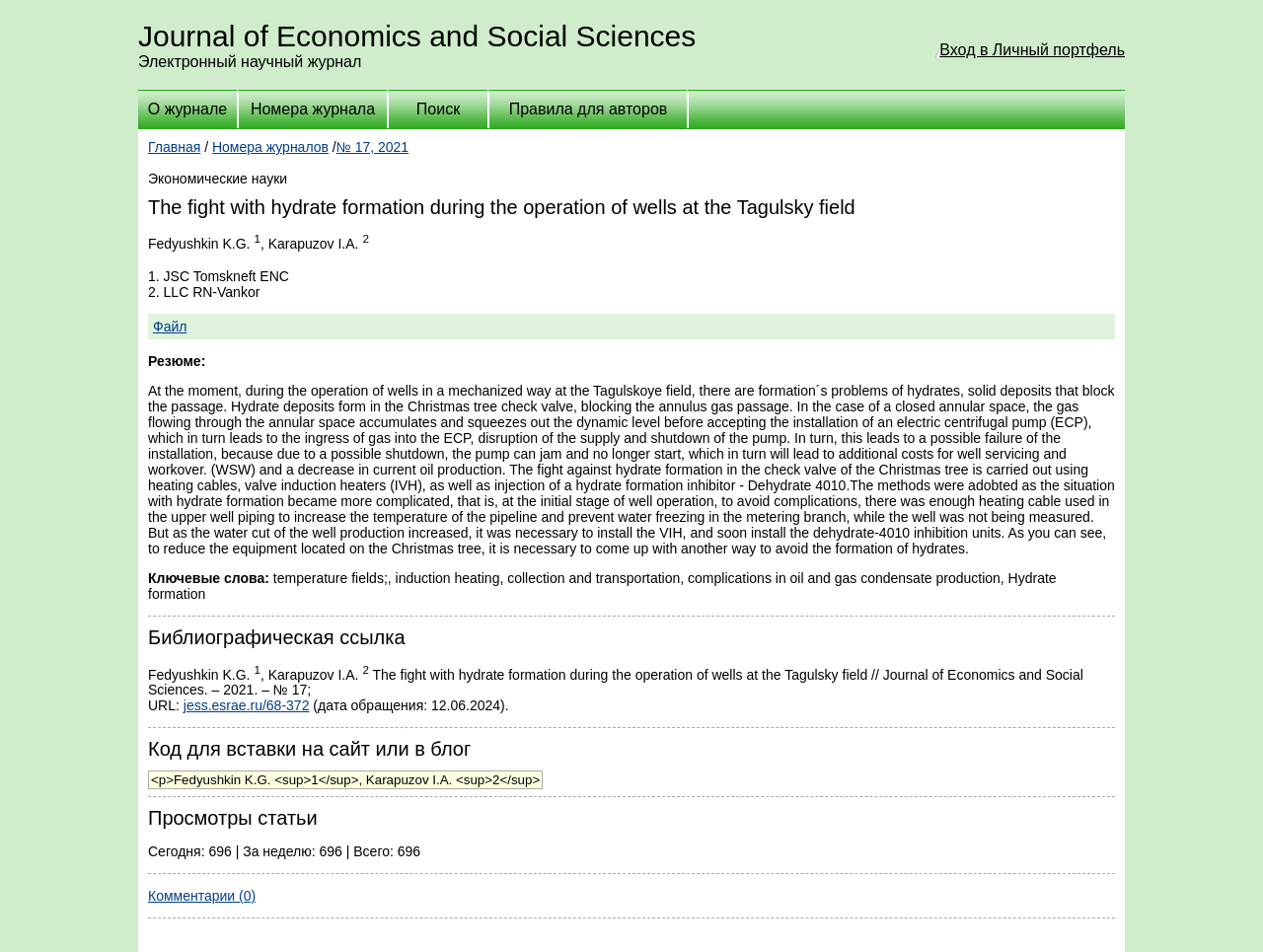What is the title of the journal?
Refer to the image and give a detailed answer to the query.

The title of the journal can be found in the top section of the webpage, where it is written as 'Journal of Economics and Social Sciences Электронный научный журнал'.